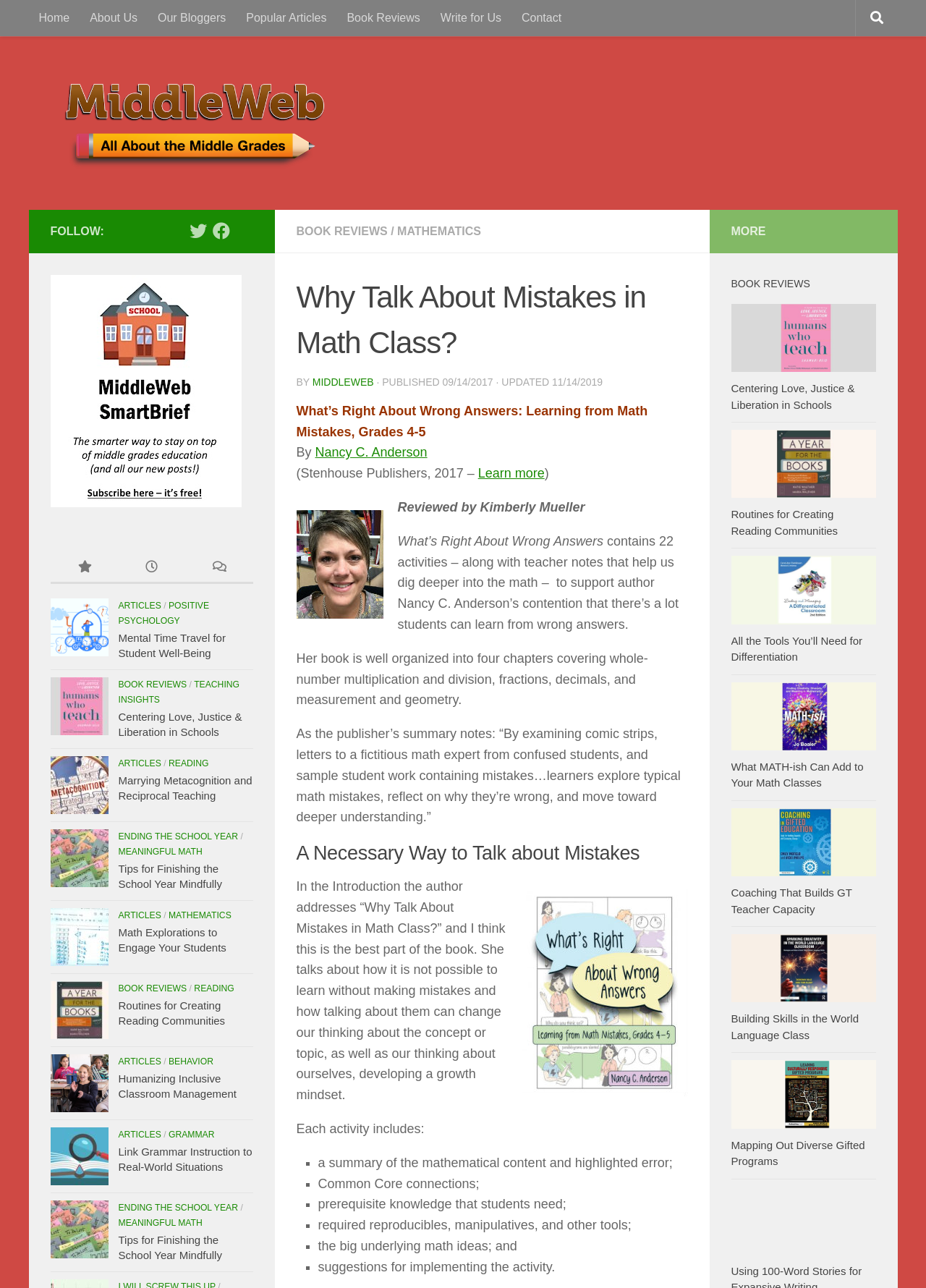Please determine the bounding box coordinates for the element that should be clicked to follow these instructions: "Click on the 'Home' link".

[0.031, 0.0, 0.086, 0.028]